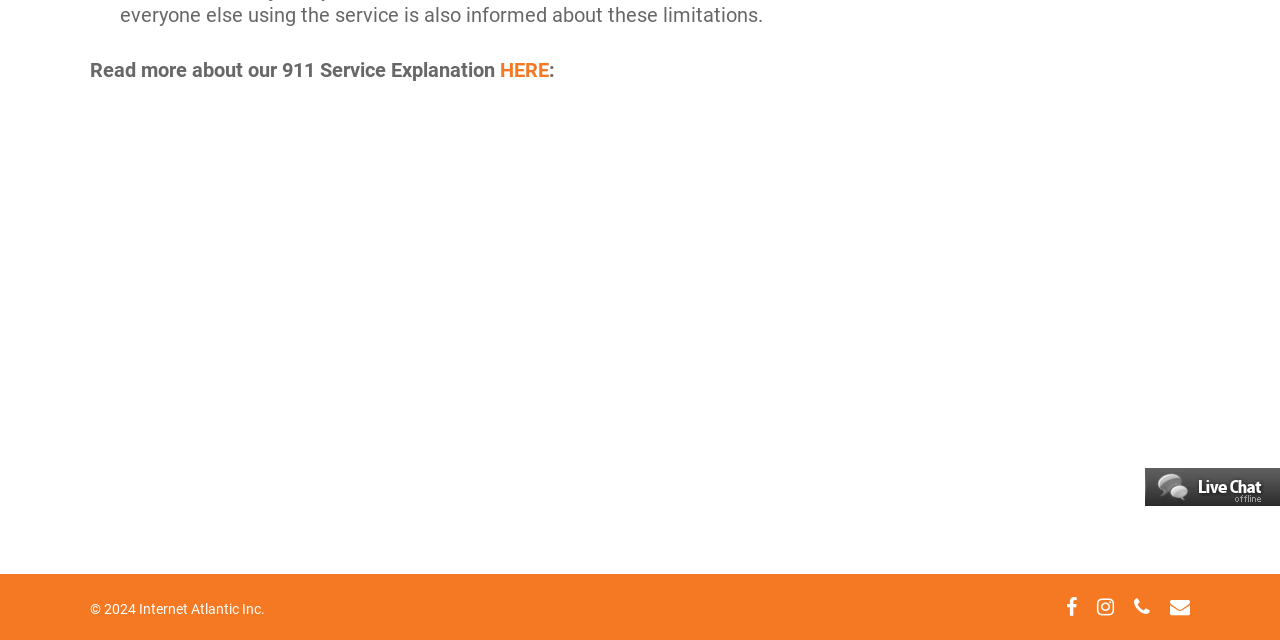Determine the bounding box coordinates for the UI element described. Format the coordinates as (top-left x, top-left y, bottom-right x, bottom-right y) and ensure all values are between 0 and 1. Element description: HERE

[0.391, 0.091, 0.429, 0.128]